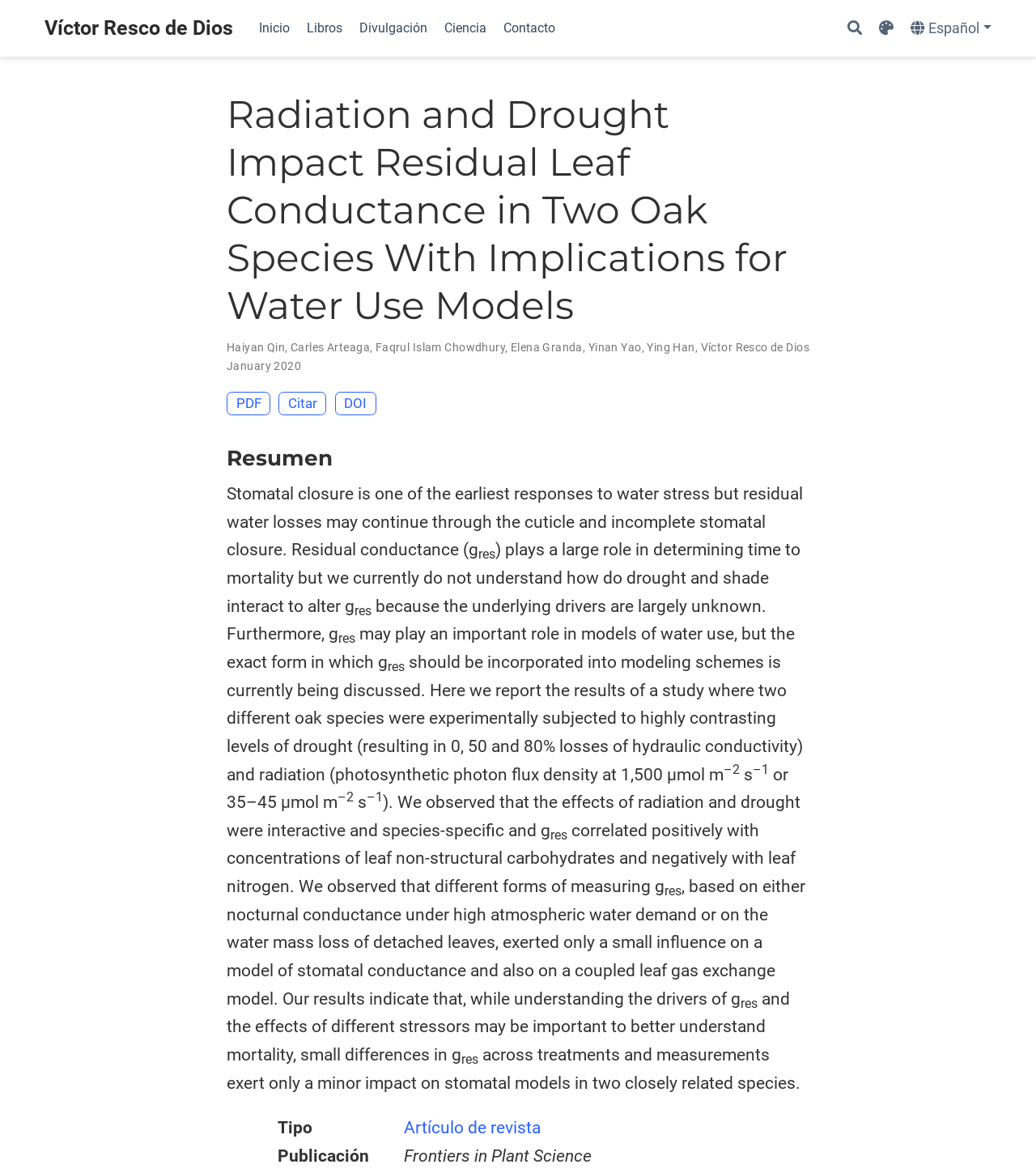Given the webpage screenshot, identify the bounding box of the UI element that matches this description: "DOI".

[0.323, 0.334, 0.363, 0.354]